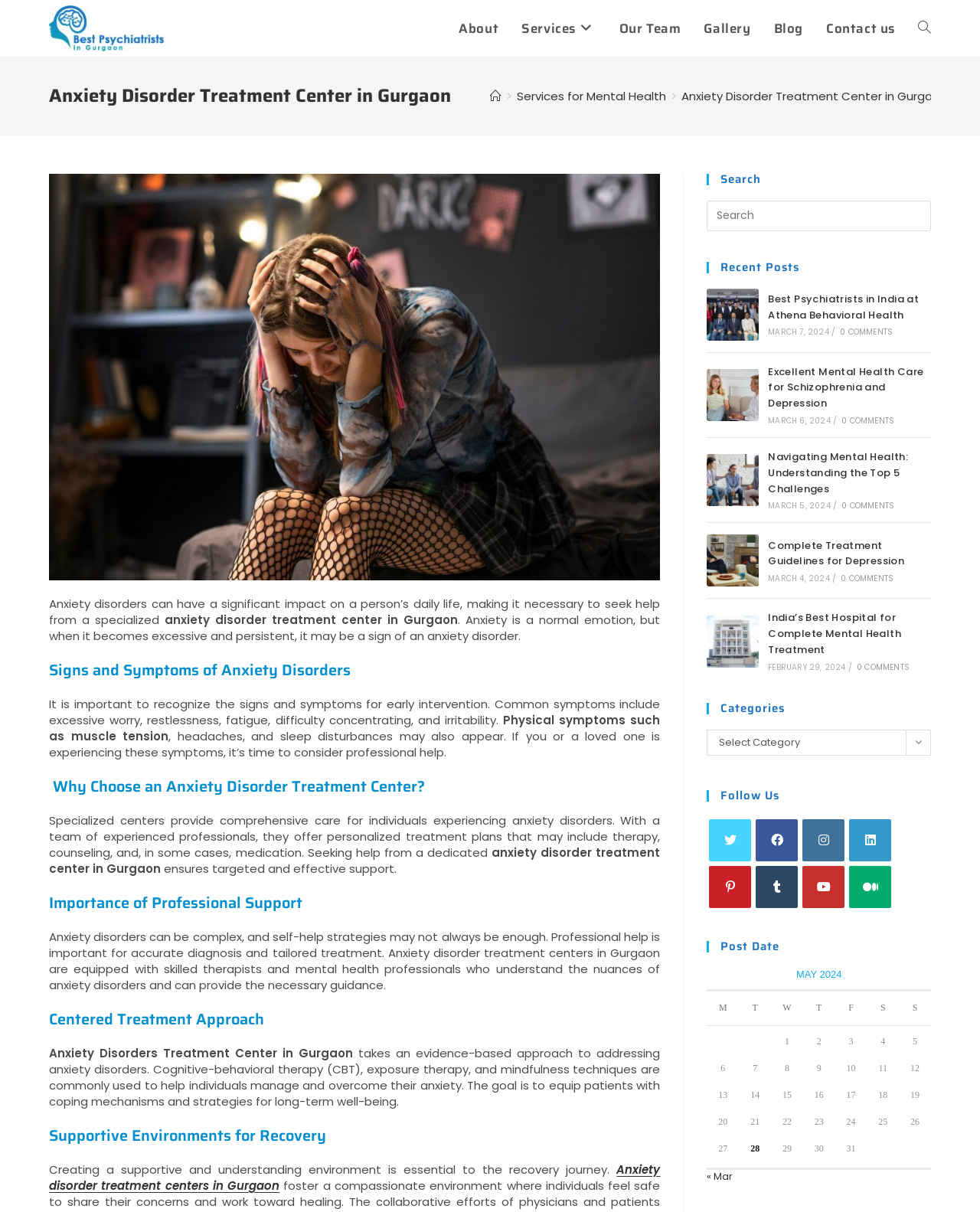What is the purpose of the anxiety disorder treatment center?
Refer to the image and provide a one-word or short phrase answer.

To provide comprehensive care